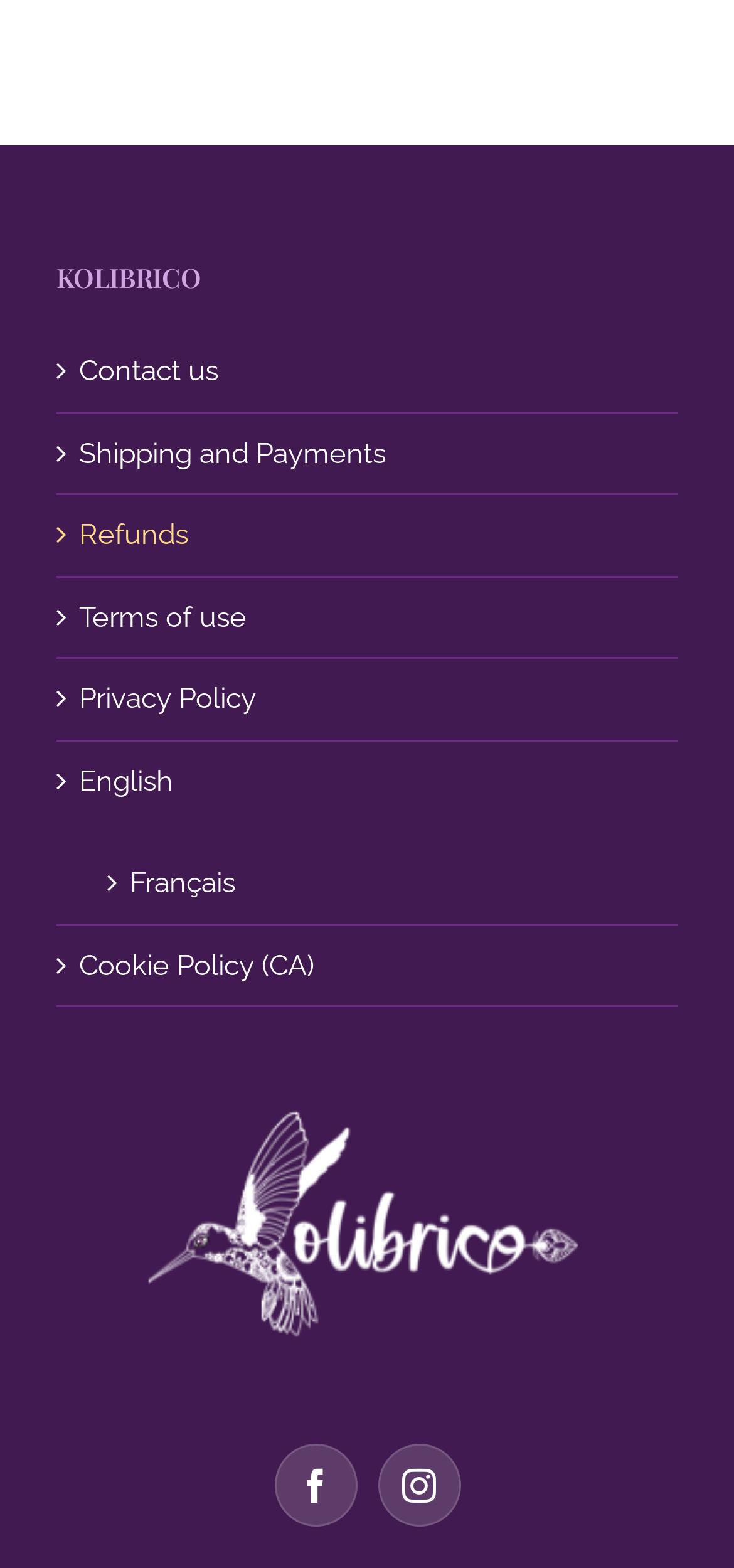Find the bounding box coordinates for the area you need to click to carry out the instruction: "Select English language". The coordinates should be four float numbers between 0 and 1, indicated as [left, top, right, bottom].

[0.108, 0.484, 0.897, 0.511]